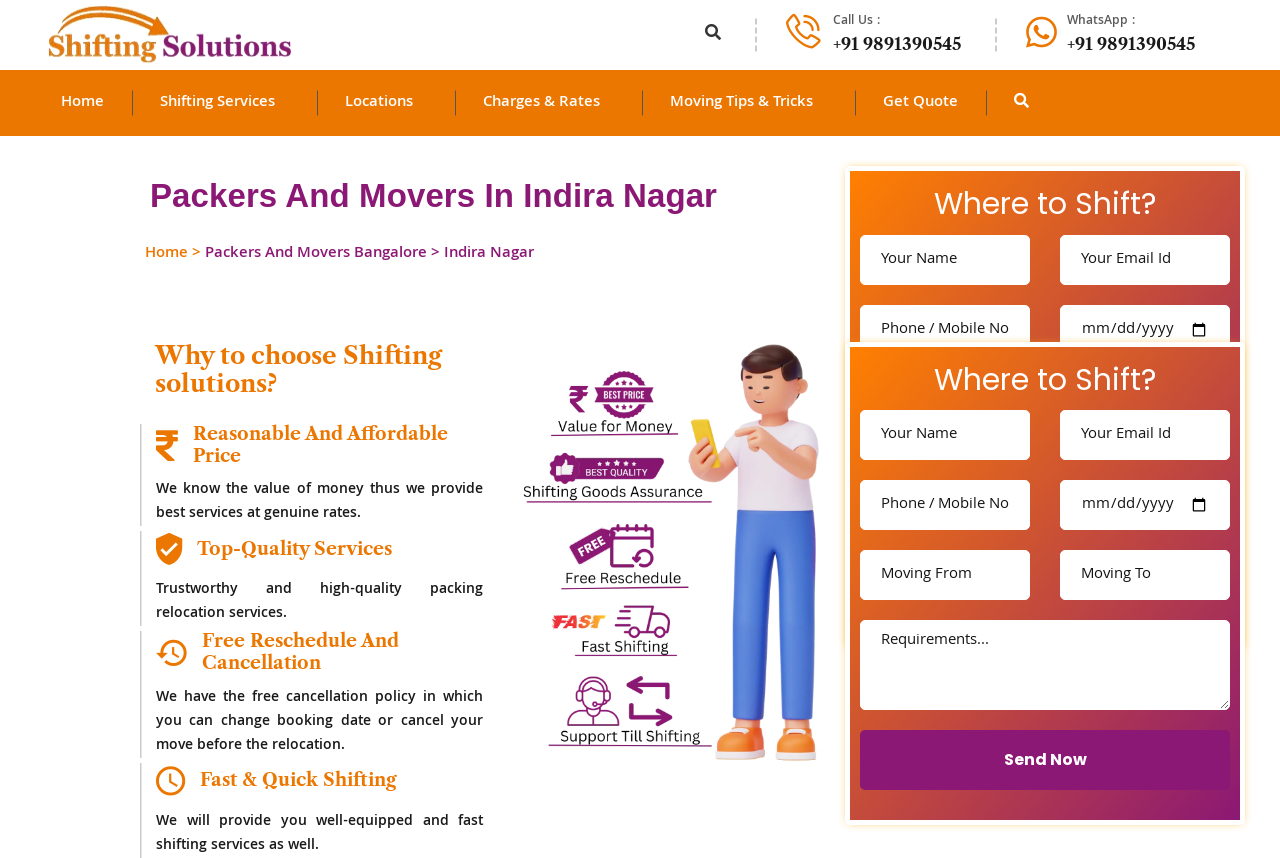Find the bounding box coordinates for the element that must be clicked to complete the instruction: "Click the 'Send Now' button". The coordinates should be four float numbers between 0 and 1, indicated as [left, top, right, bottom].

[0.672, 0.646, 0.961, 0.716]